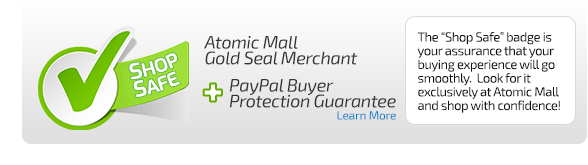Answer in one word or a short phrase: 
What type of merchant is recognized by the badge?

Gold Seal Merchant